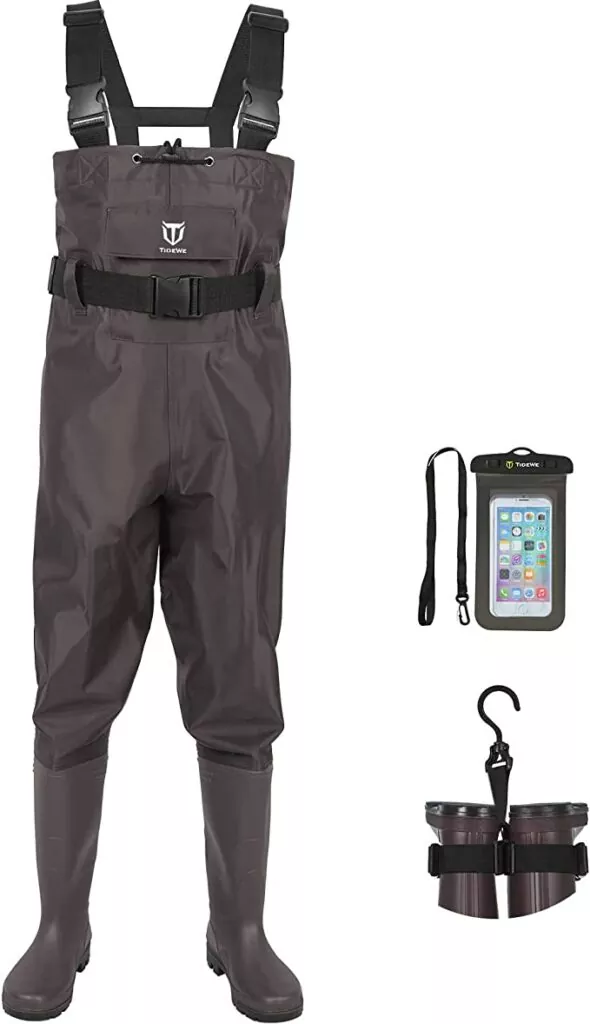Give an in-depth summary of the scene depicted in the image.

The image features the TideWe Bootfoot Chest Wader, designed for outdoor adventurers and anglers. The wader is showcased in a dark color, reflecting its durable, waterproof construction, ideal for keeping you dry in various water conditions. It includes adjustable shoulder straps for a customizable fit and a secure belted waist. Accompanying the wader are a waterproof phone case, hung by a lanyard for easy access, and a dual cup holder accessory, perfect for keeping beverages close while on the water. This combination offers both functionality and convenience for outdoor activities.